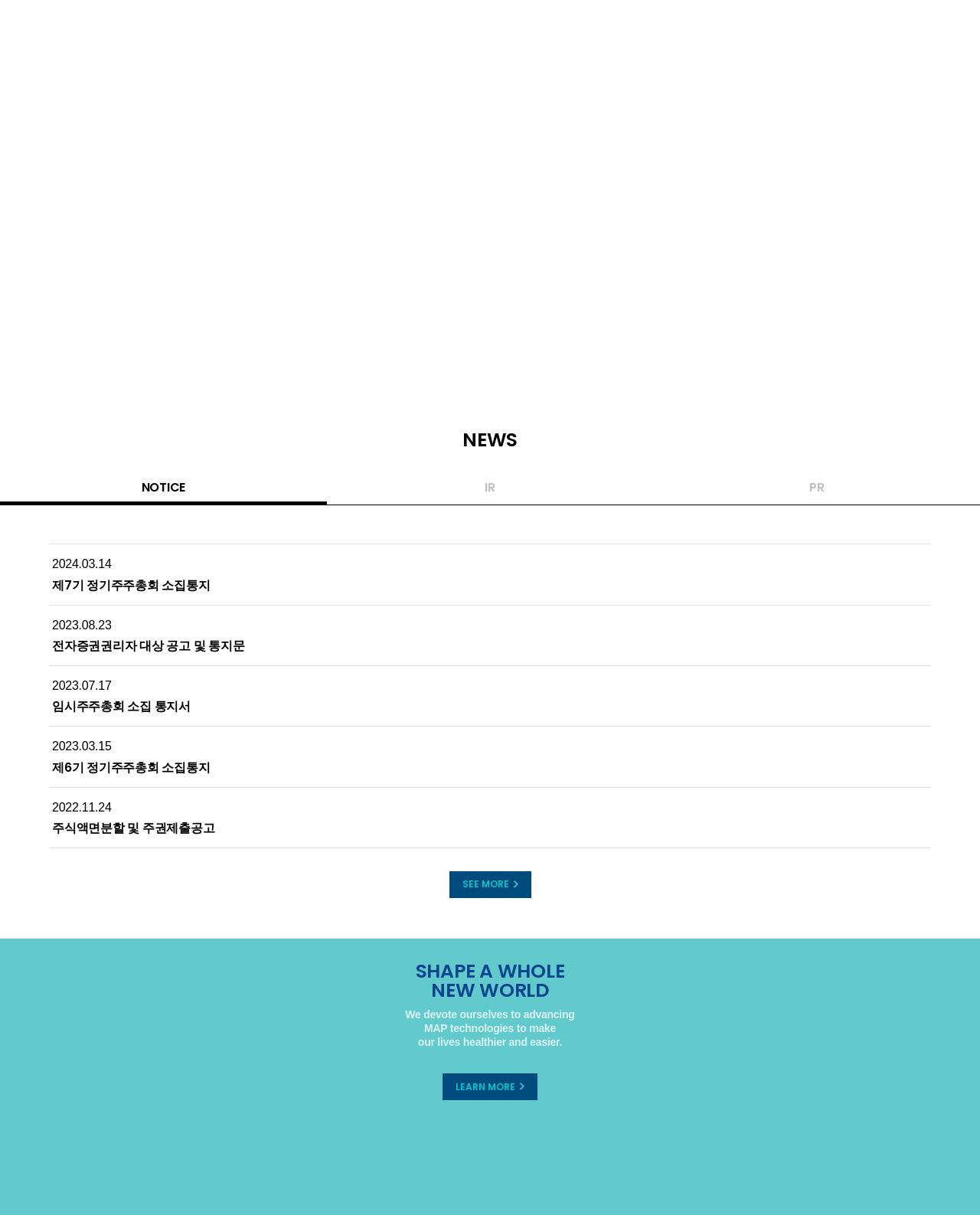Please reply with a single word or brief phrase to the question: 
What is the slogan of the company?

SHAPE A WHOLE NEW WORLD